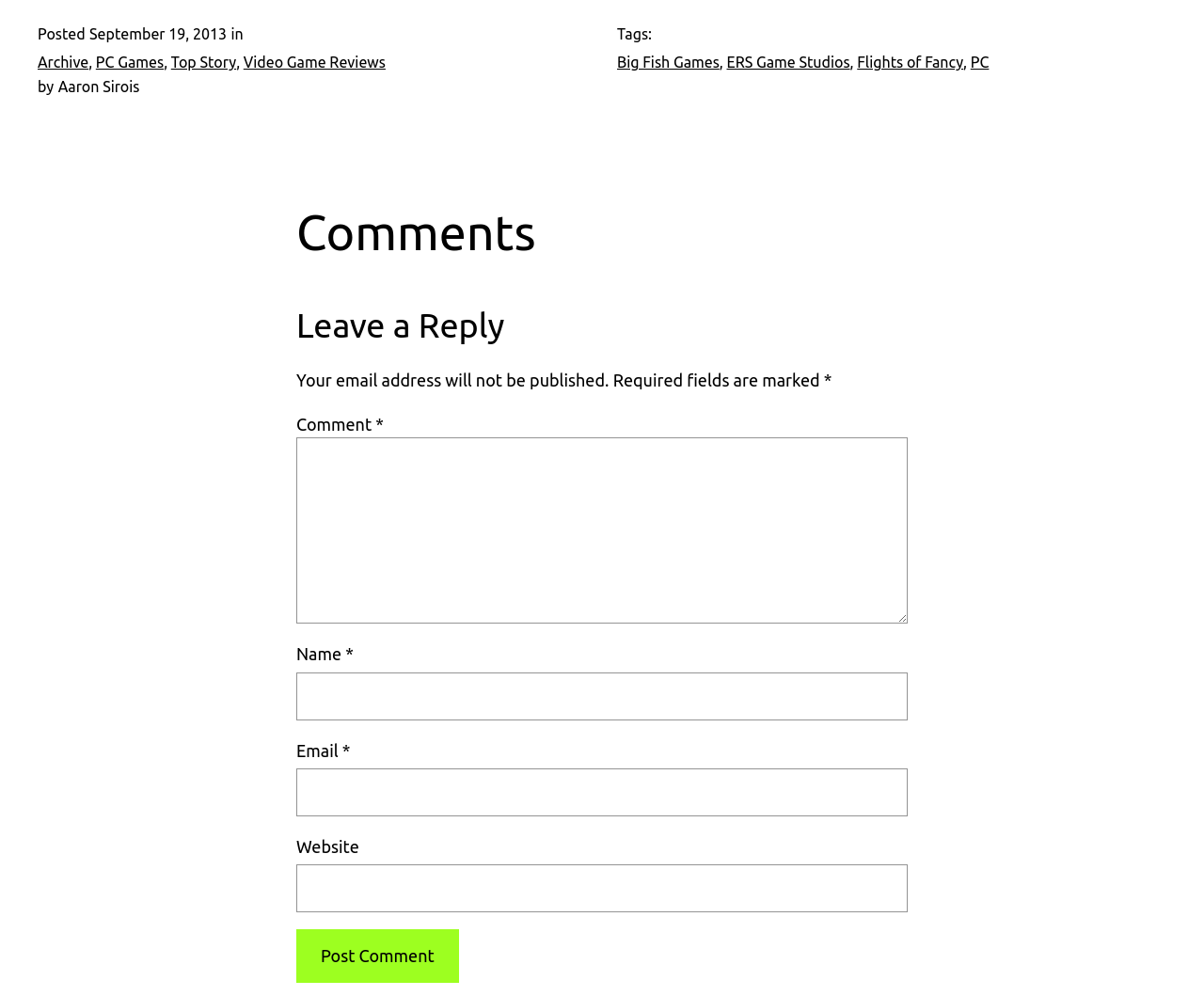Specify the bounding box coordinates of the region I need to click to perform the following instruction: "Click on the 'Top Story' link". The coordinates must be four float numbers in the range of 0 to 1, i.e., [left, top, right, bottom].

[0.142, 0.054, 0.196, 0.071]